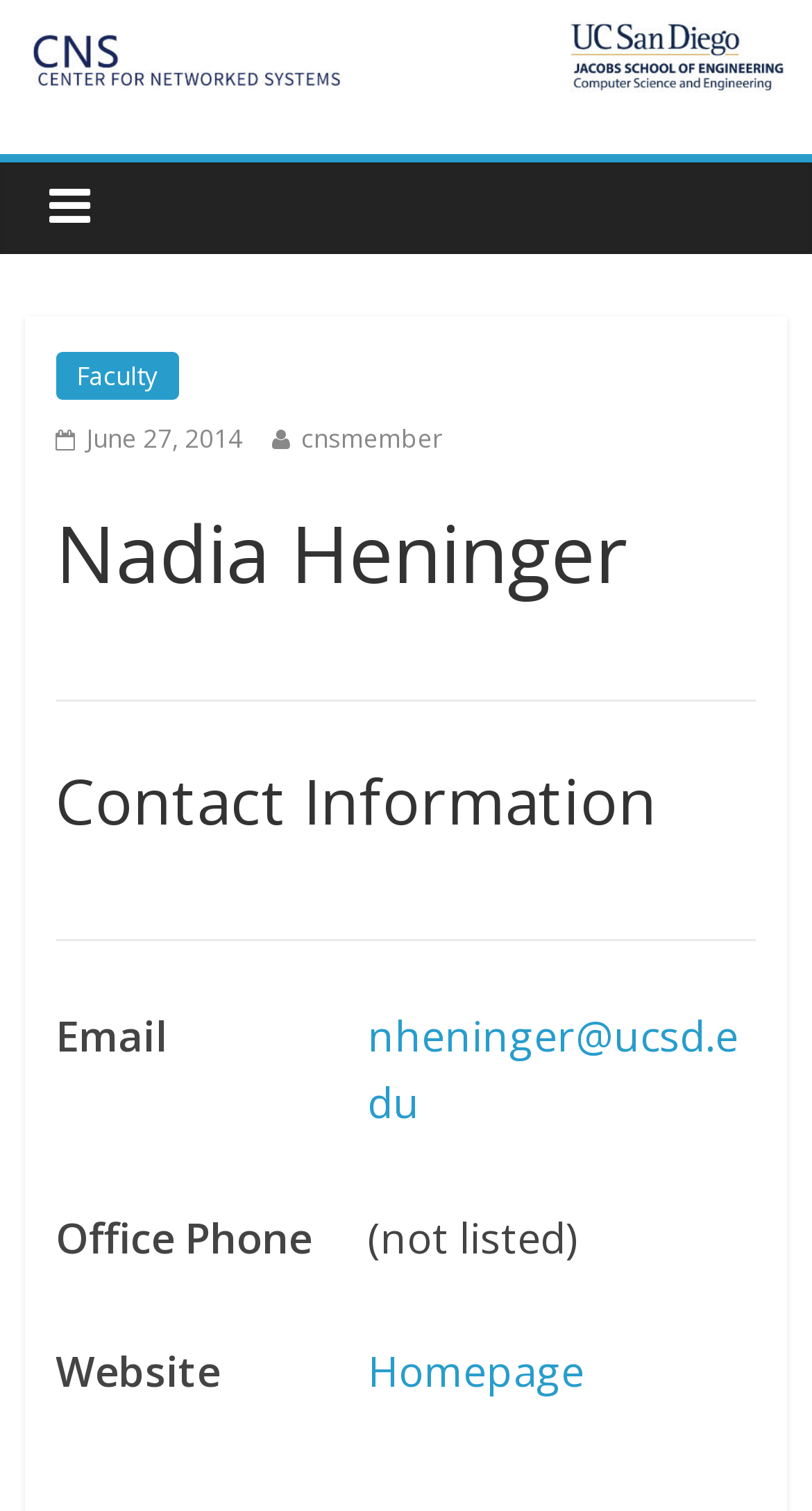Locate the UI element described as follows: "June 27, 2014June 26, 2020". Return the bounding box coordinates as four float numbers between 0 and 1 in the order [left, top, right, bottom].

[0.068, 0.279, 0.299, 0.302]